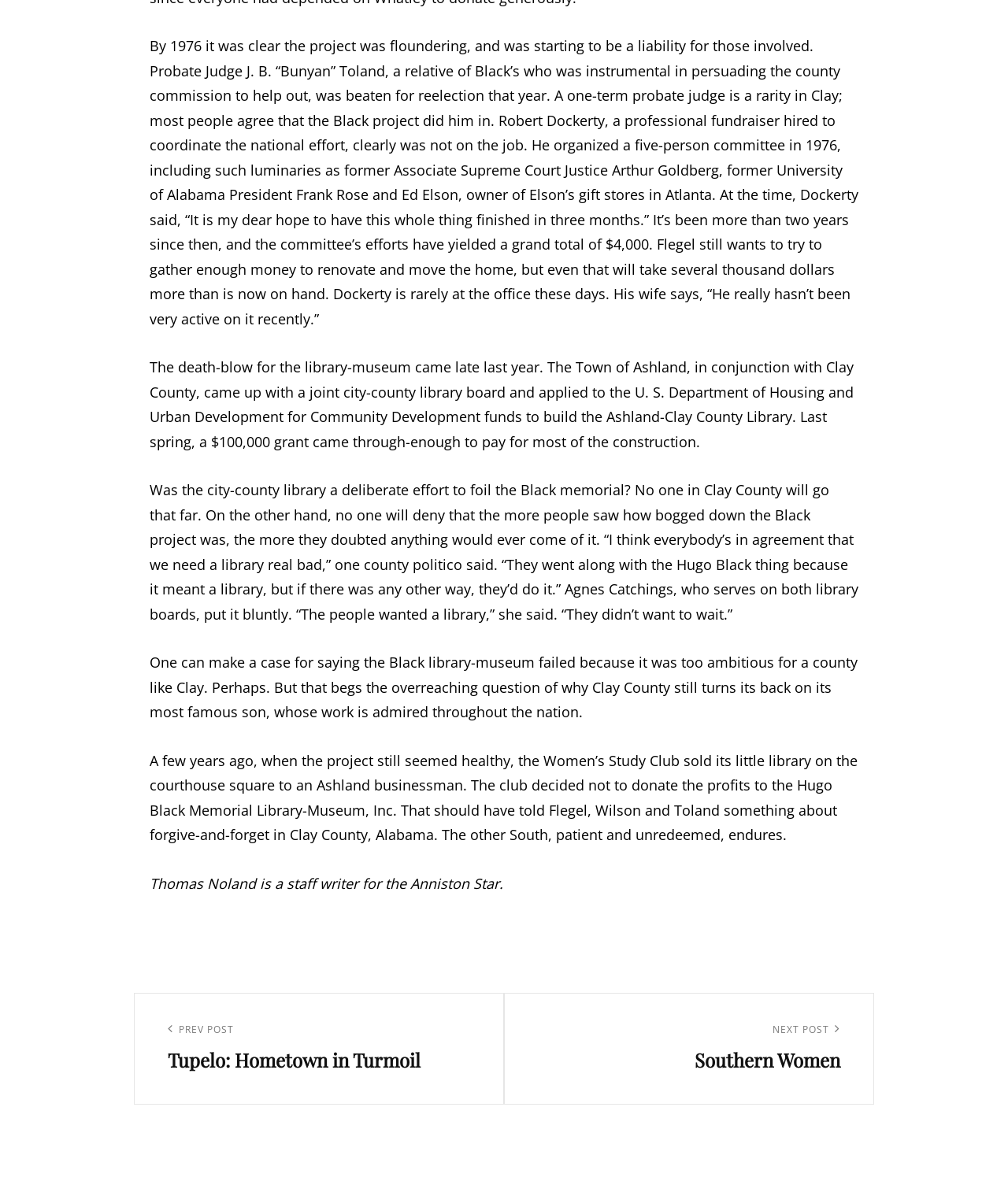Provide the bounding box coordinates for the UI element that is described by this text: "Next PostNext Post Southern Women". The coordinates should be in the form of four float numbers between 0 and 1: [left, top, right, bottom].

[0.534, 0.865, 0.834, 0.911]